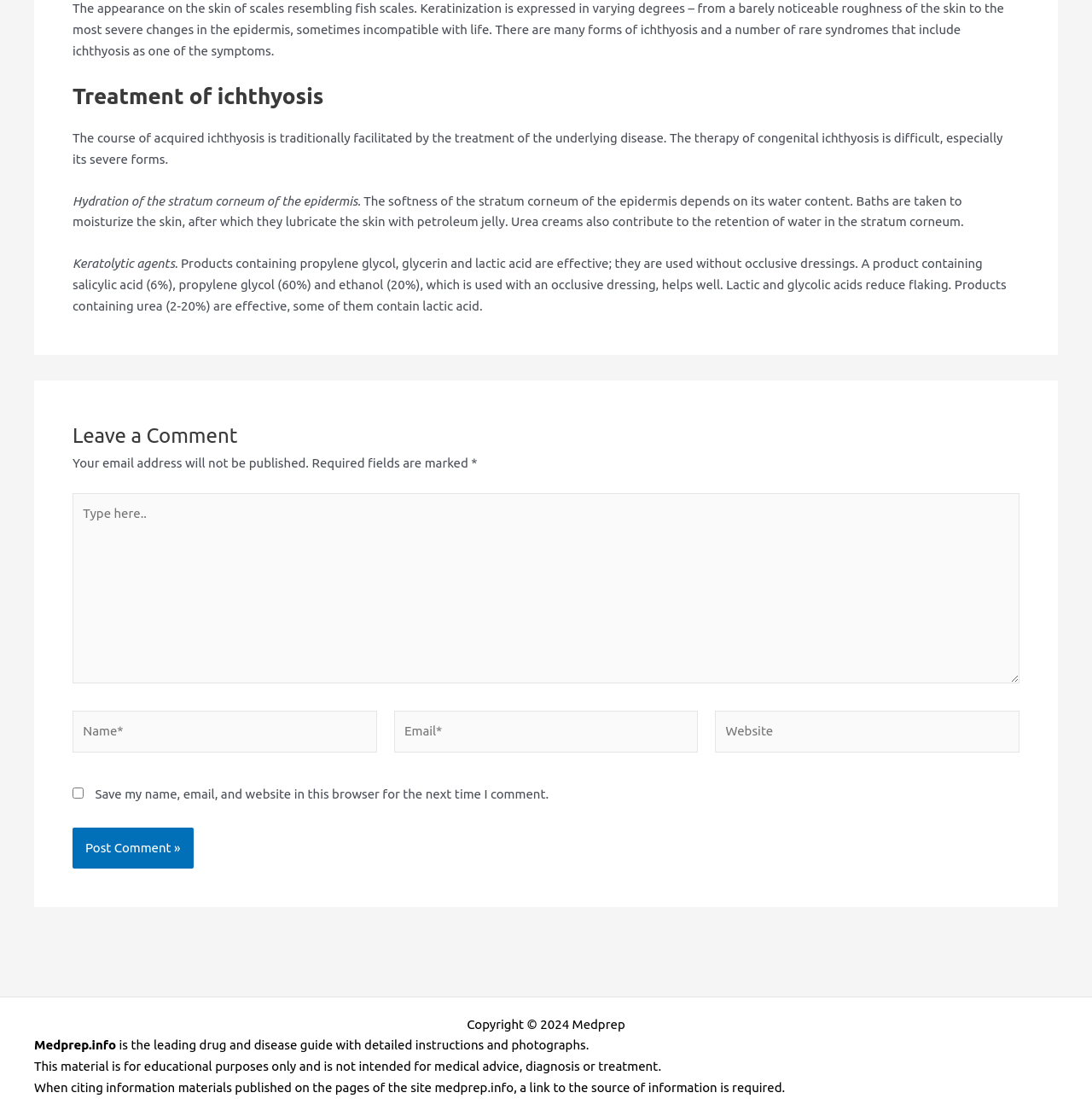Answer the following in one word or a short phrase: 
What is the purpose of keratolytic agents?

To reduce flaking